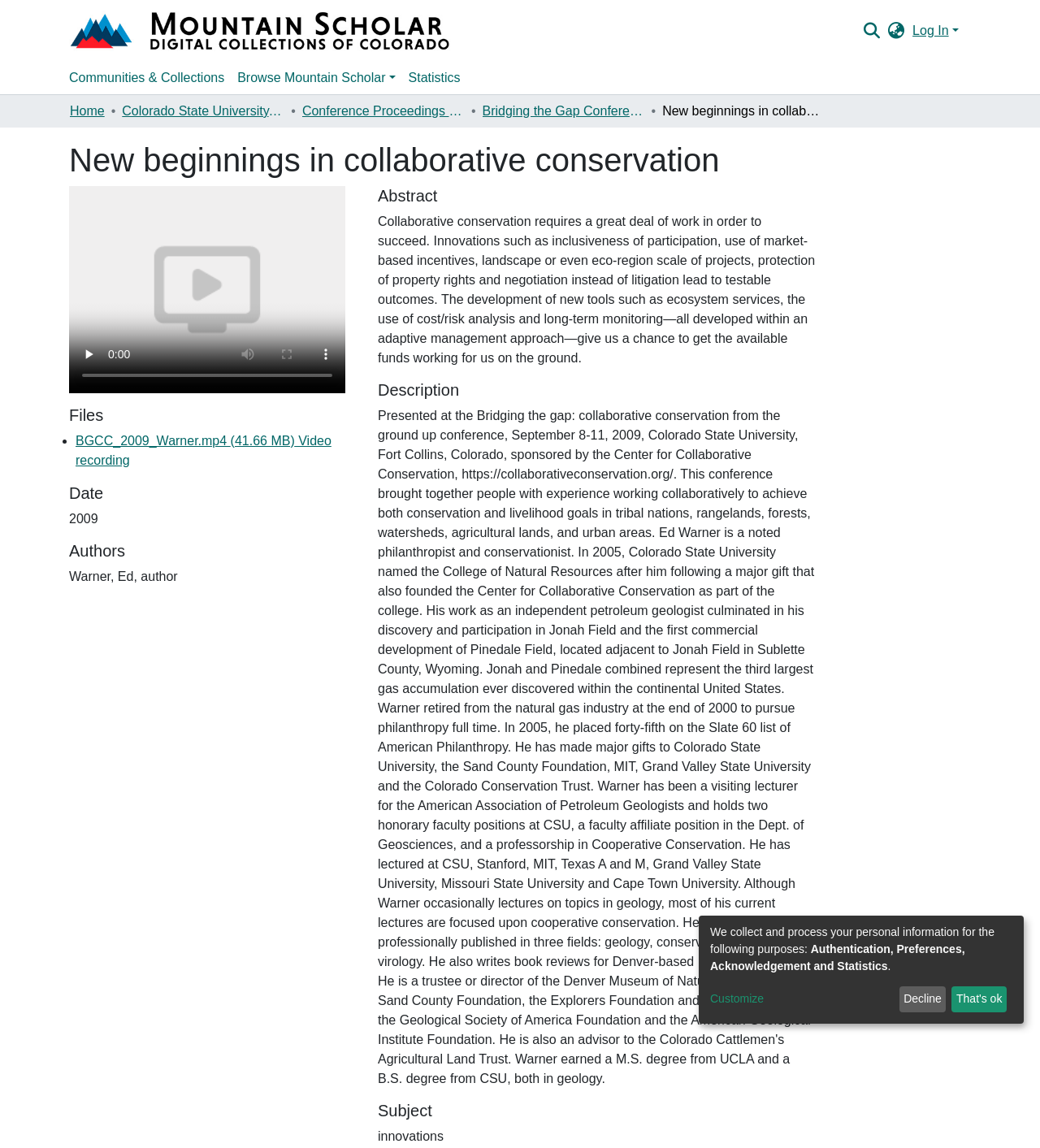Identify the bounding box for the element characterized by the following description: "Pond Fishing Tips".

None